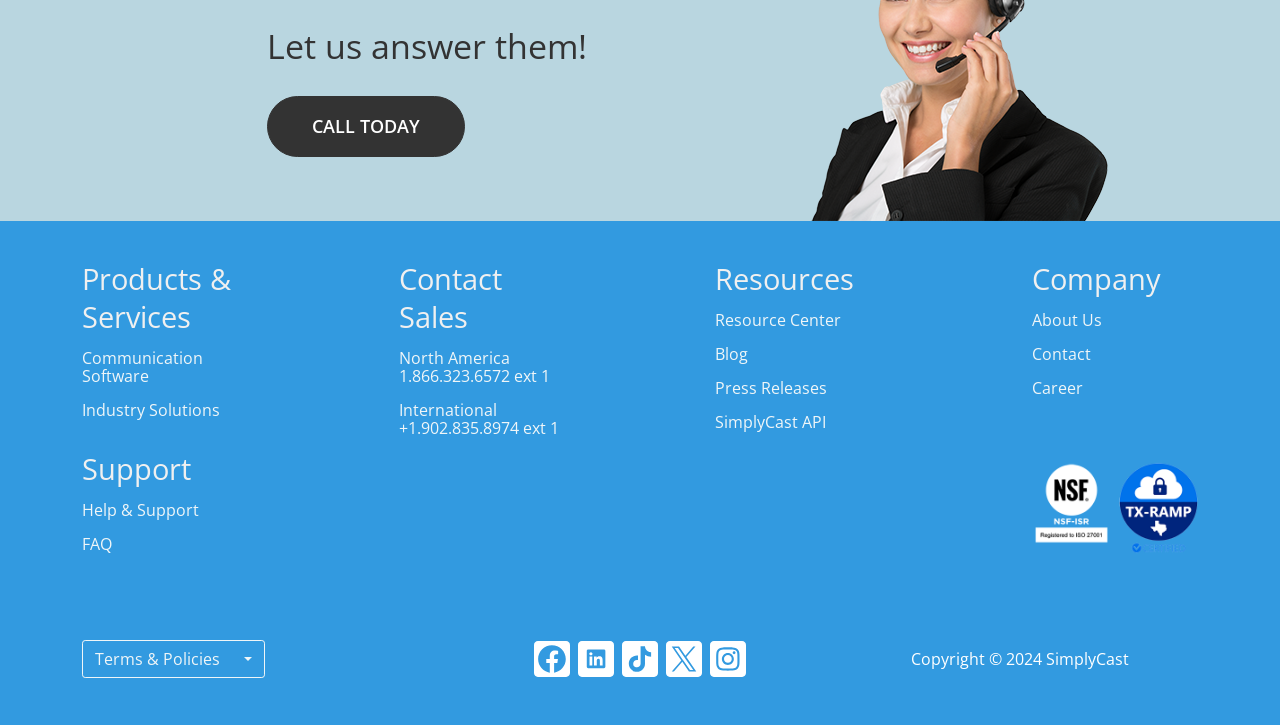Please determine the bounding box coordinates of the element to click on in order to accomplish the following task: "Click the CALL TODAY button". Ensure the coordinates are four float numbers ranging from 0 to 1, i.e., [left, top, right, bottom].

[0.208, 0.132, 0.363, 0.216]